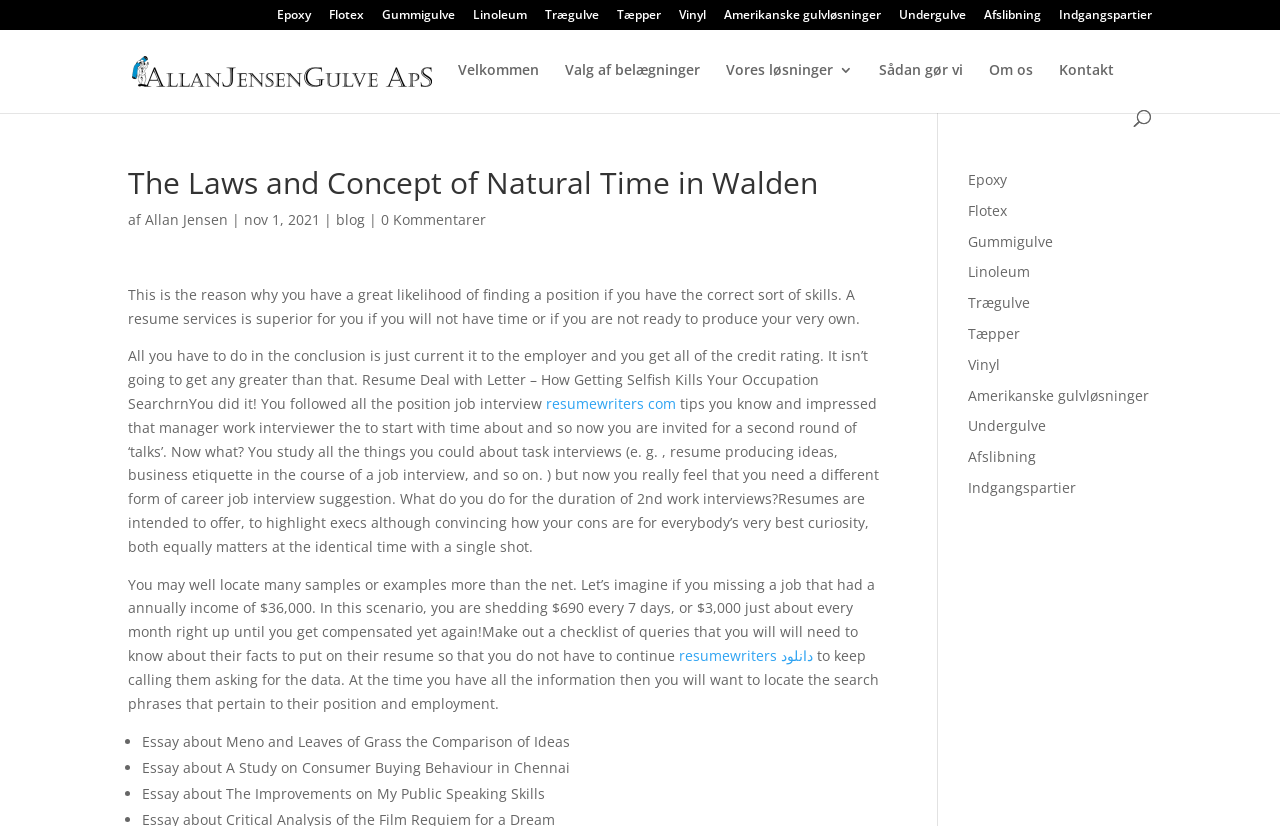Can you find the bounding box coordinates for the element to click on to achieve the instruction: "Search for something"?

[0.1, 0.036, 0.9, 0.038]